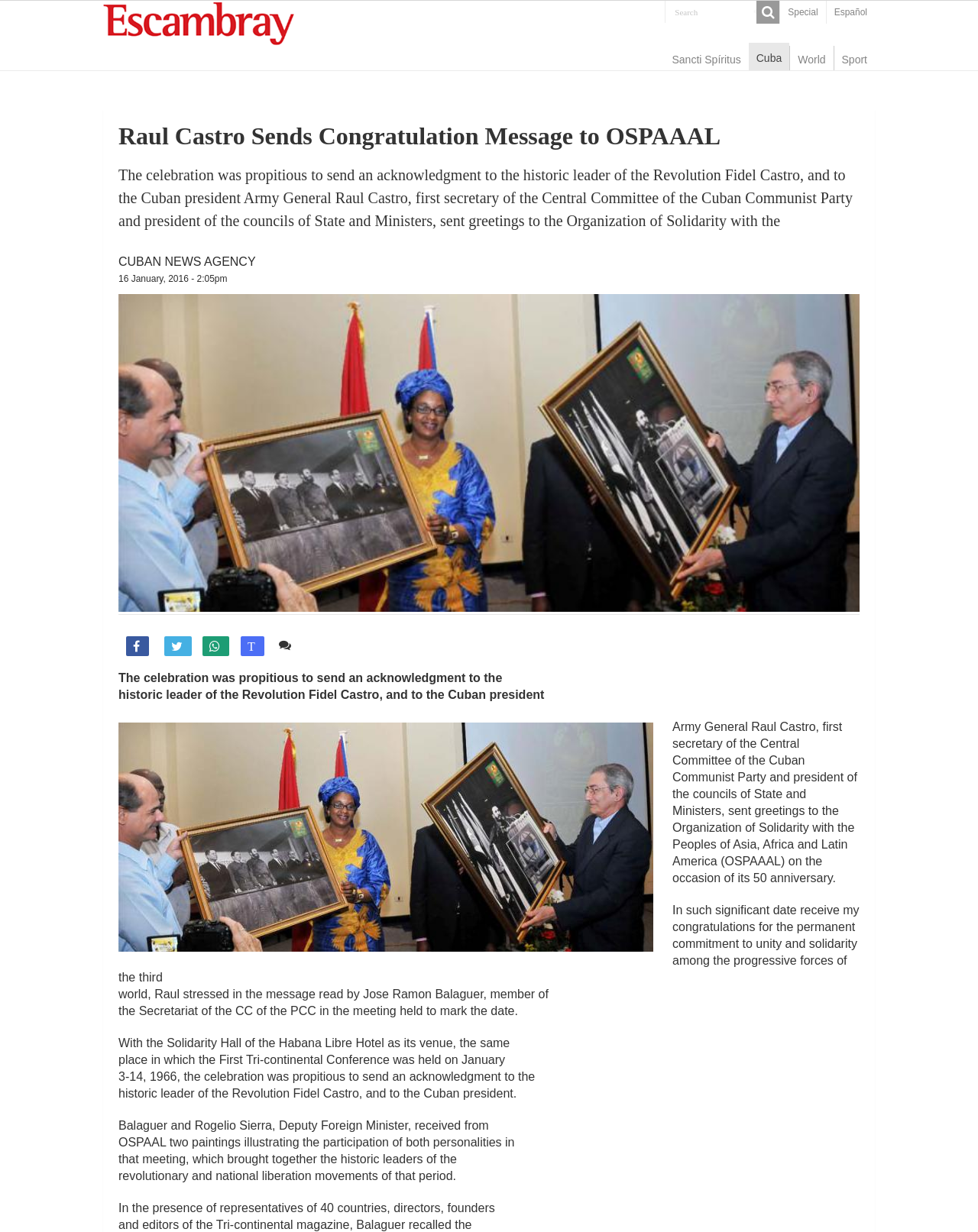Please identify the bounding box coordinates of the clickable area that will allow you to execute the instruction: "Go to Escambray page".

[0.105, 0.014, 0.301, 0.023]